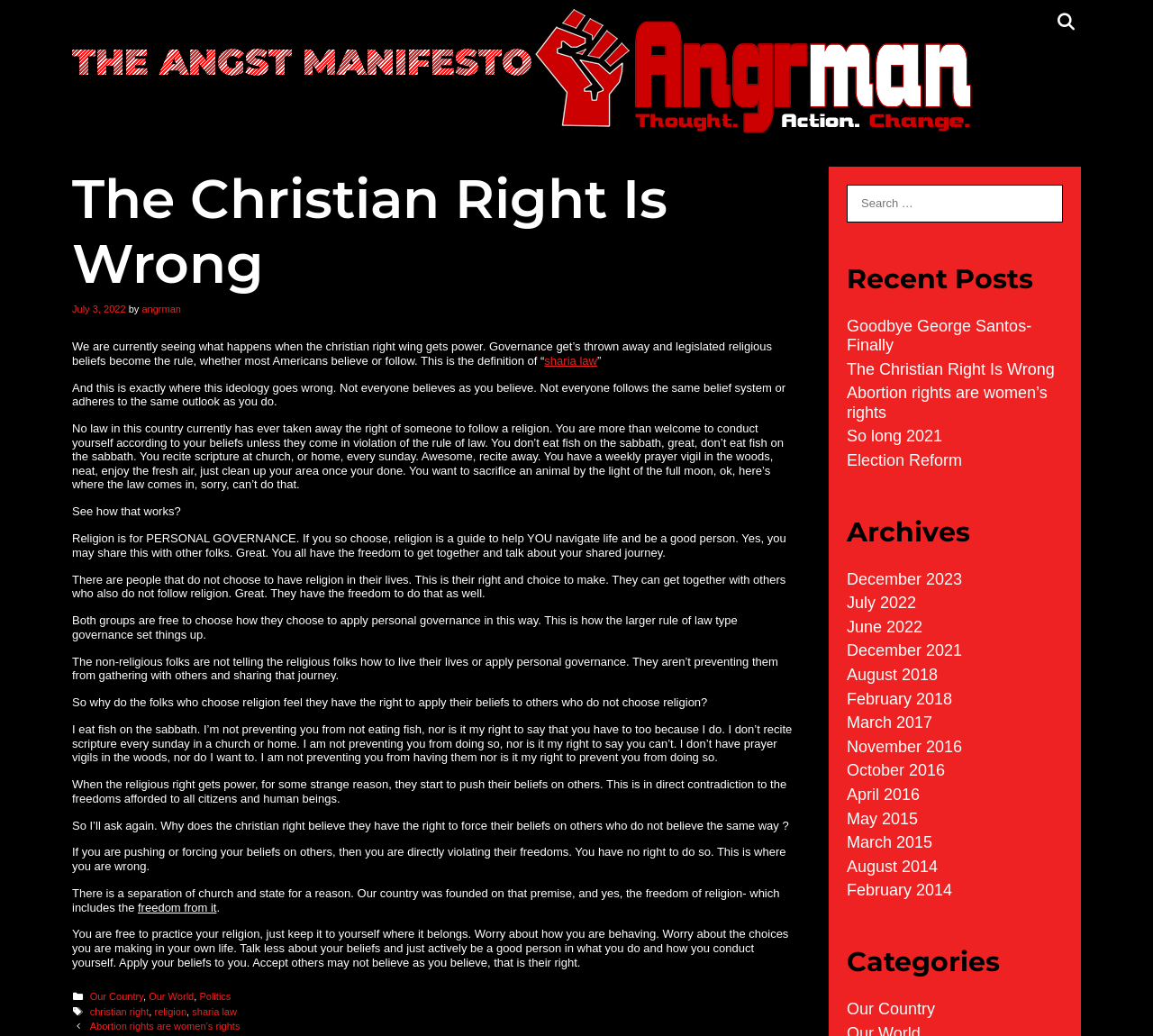Please pinpoint the bounding box coordinates for the region I should click to adhere to this instruction: "View previous posts".

[0.062, 0.986, 0.208, 0.996]